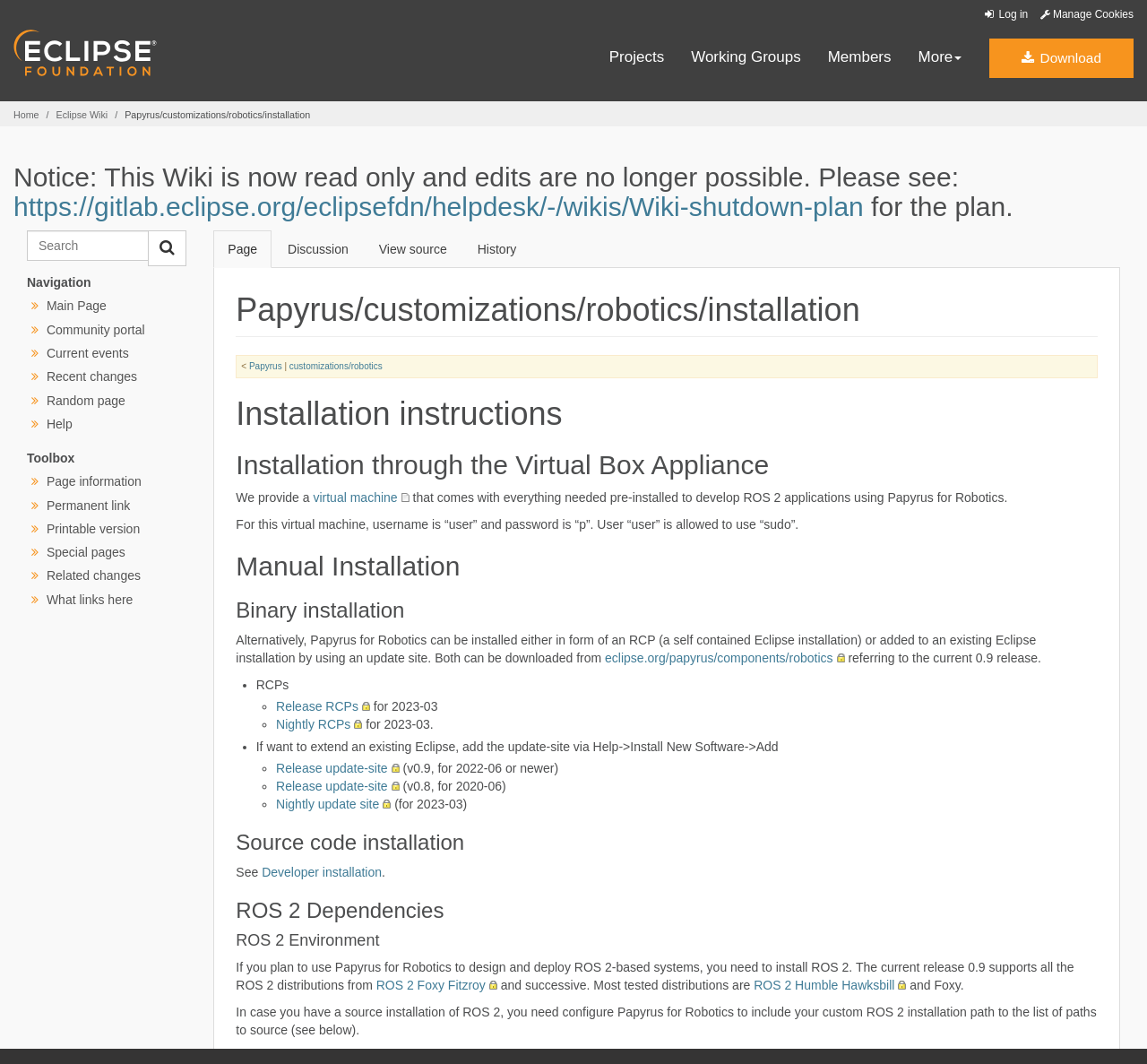Identify the bounding box coordinates of the area that should be clicked in order to complete the given instruction: "View the installation instructions through the Virtual Box Appliance". The bounding box coordinates should be four float numbers between 0 and 1, i.e., [left, top, right, bottom].

[0.206, 0.423, 0.957, 0.451]